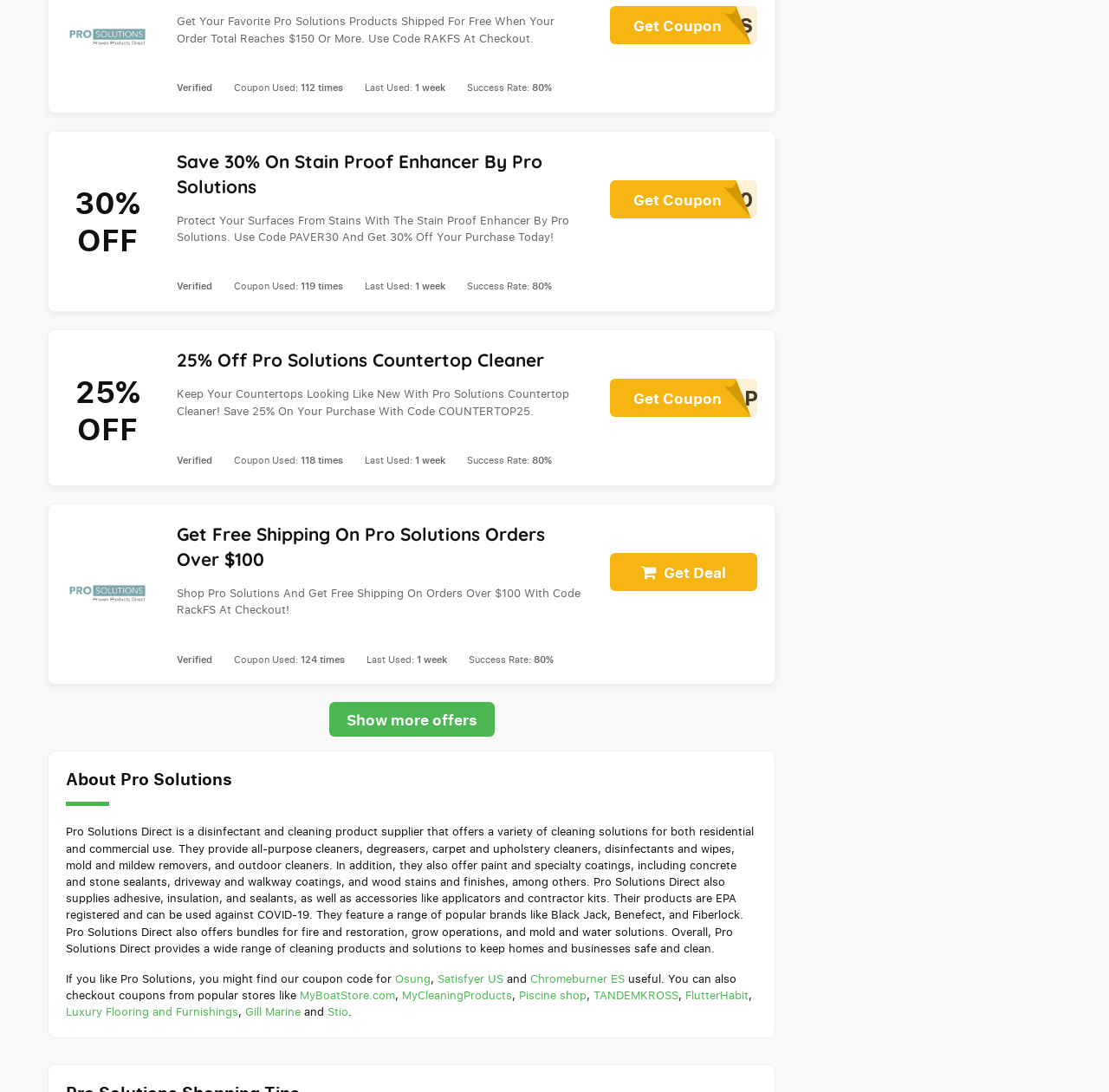What is the discount on Stain Proof Enhancer by Pro Solutions?
Use the image to give a comprehensive and detailed response to the question.

I found the answer by looking at the heading 'Save 30% On Stain Proof Enhancer By Pro Solutions' and the static text 'Protect Your Surfaces From Stains With The Stain Proof Enhancer By Pro Solutions. Use Code PAVER30 And Get 30% Off Your Purchase Today!' which indicates that the discount is 30% off.